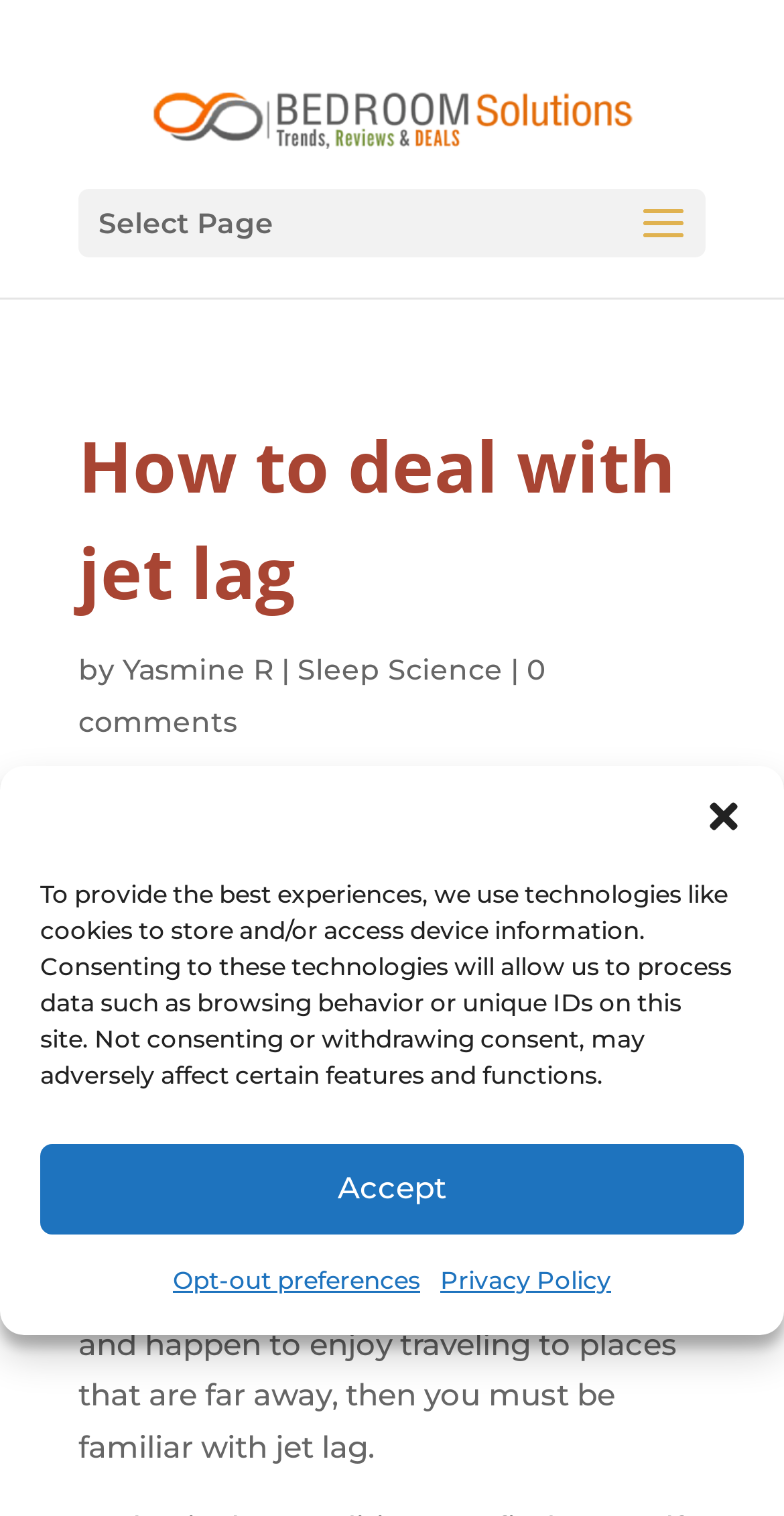Create an elaborate caption for the webpage.

The webpage is about dealing with jet lag, specifically providing information on what jet lag is and how to overcome it. At the top of the page, there is a banner with a link to "Bedroom Solutions" and an image with the same name. Below this banner, there is a dropdown menu labeled "Select Page".

The main content of the page is divided into sections. The first section has a heading "How to deal with jet lag" followed by the author's name, "Yasmine R", and the category "Sleep Science". There is also a link to "0 comments" below the author's name.

The second section has a heading "What is Jet Lag?" and a paragraph of text that explains what jet lag is, mentioning that it's a familiar experience for adventurous travelers who visit far-away places. This section is accompanied by an image titled "Jet Lag and Sleep".

On the top-right corner of the page, there is a dialog box for managing cookie consent, which includes a button to close the dialog, a description of the cookie policy, and buttons to accept or opt-out of cookies. There are also links to "Opt-out preferences" and "Privacy Policy" within this dialog box.